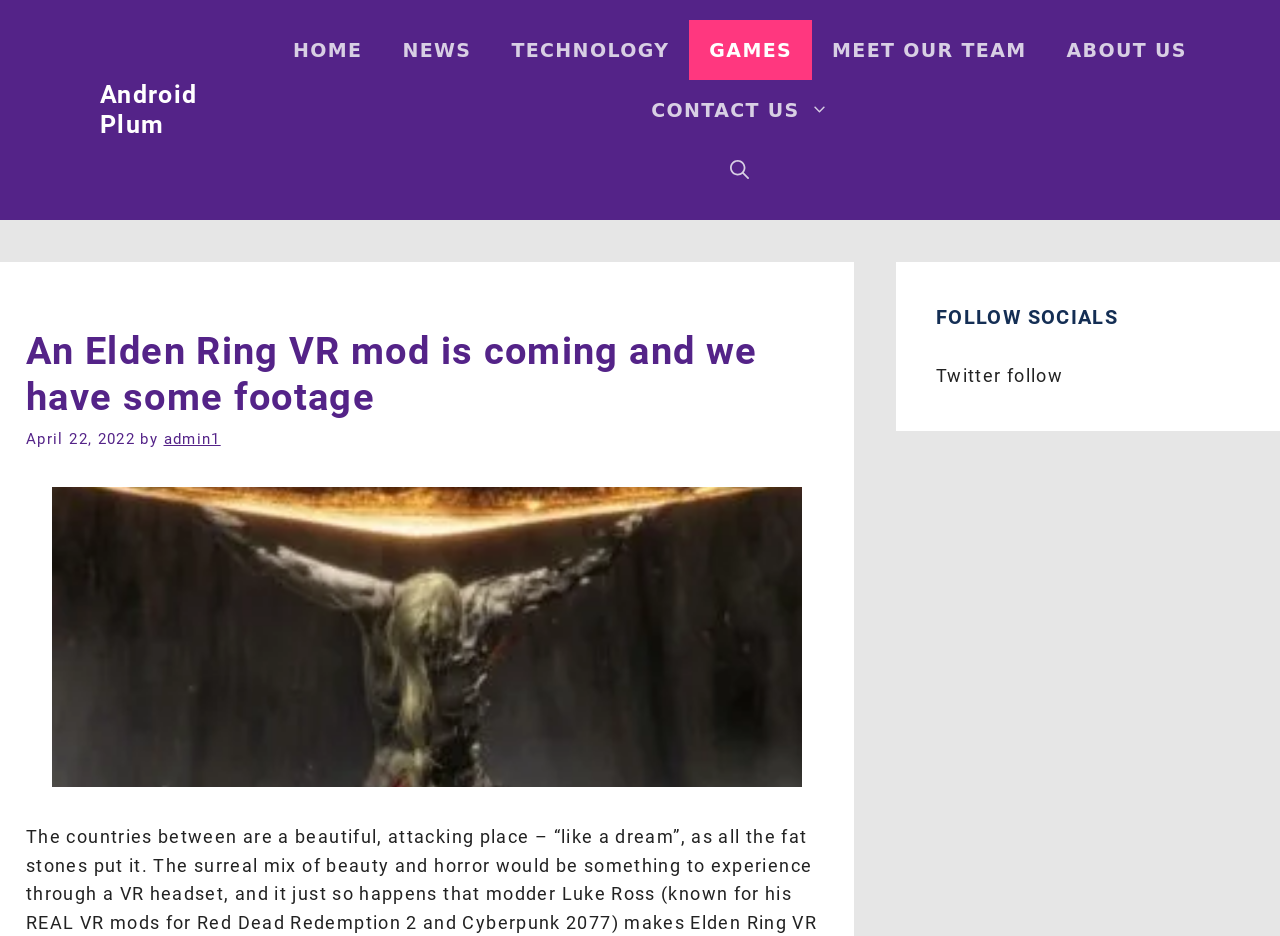Specify the bounding box coordinates for the region that must be clicked to perform the given instruction: "go to home page".

[0.213, 0.021, 0.299, 0.085]